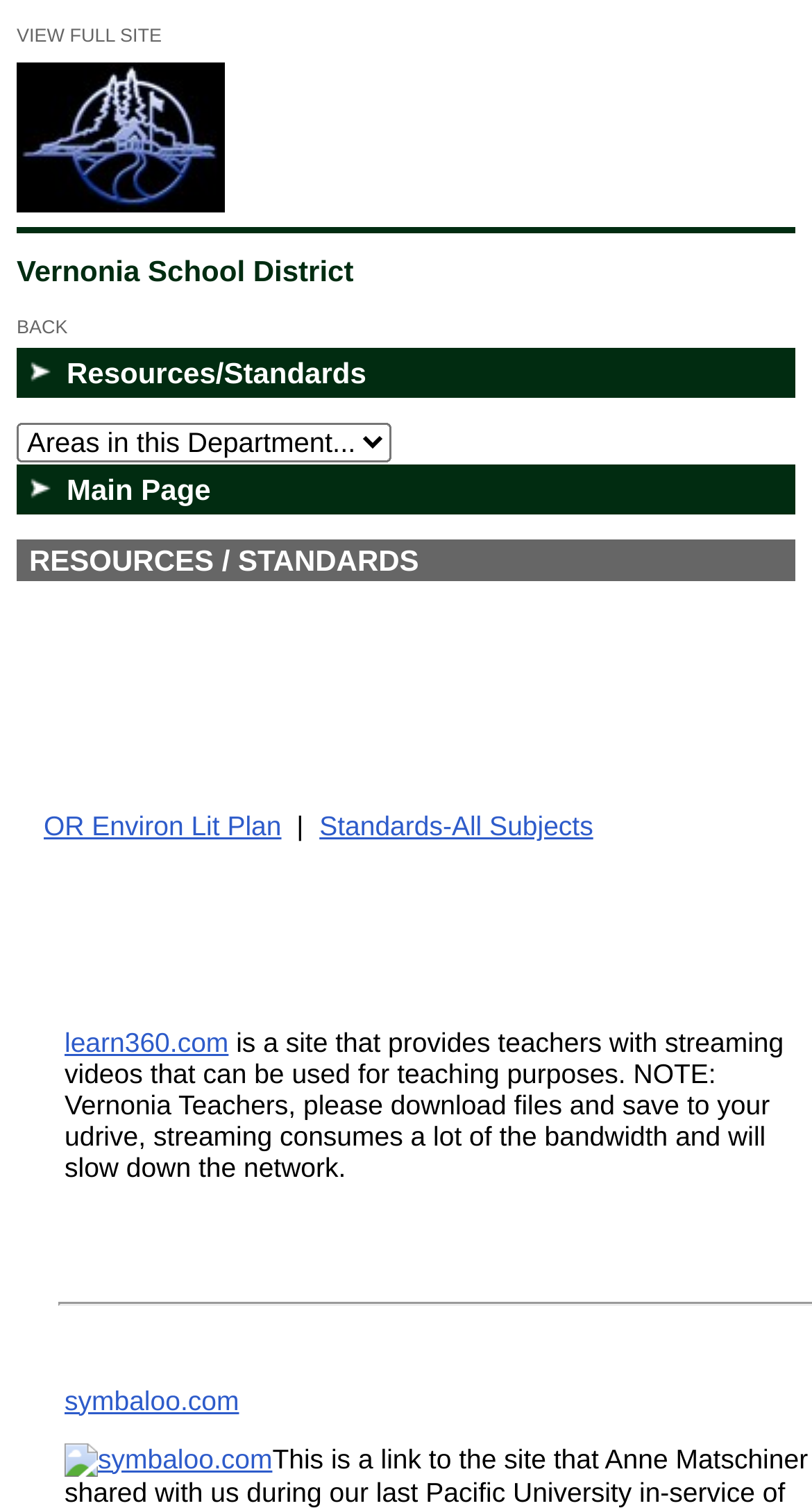Create a detailed narrative of the webpage’s visual and textual elements.

The webpage is for the Vernonia School District, with a prominent title "Vernonia School District" at the top. Below the title, there are several links, including "VIEW FULL SITE", "Home", and "BACK", which are aligned horizontally. The "Home" link has an accompanying image. 

To the right of the title, there is a link "Resources/Standards" that spans almost the entire width of the page. Below this link, there is a combobox and another link "Main Page". 

The main content of the page is organized in a table format, with two rows. The first row has two cells, each containing a link: "OR Environ Lit Plan" and "Standards-All Subjects". The second row has two empty cells. 

In the bottom right corner of the page, there are three links: "learn360.com", "symbaloo.com", and another "symbaloo.com" with an accompanying image.